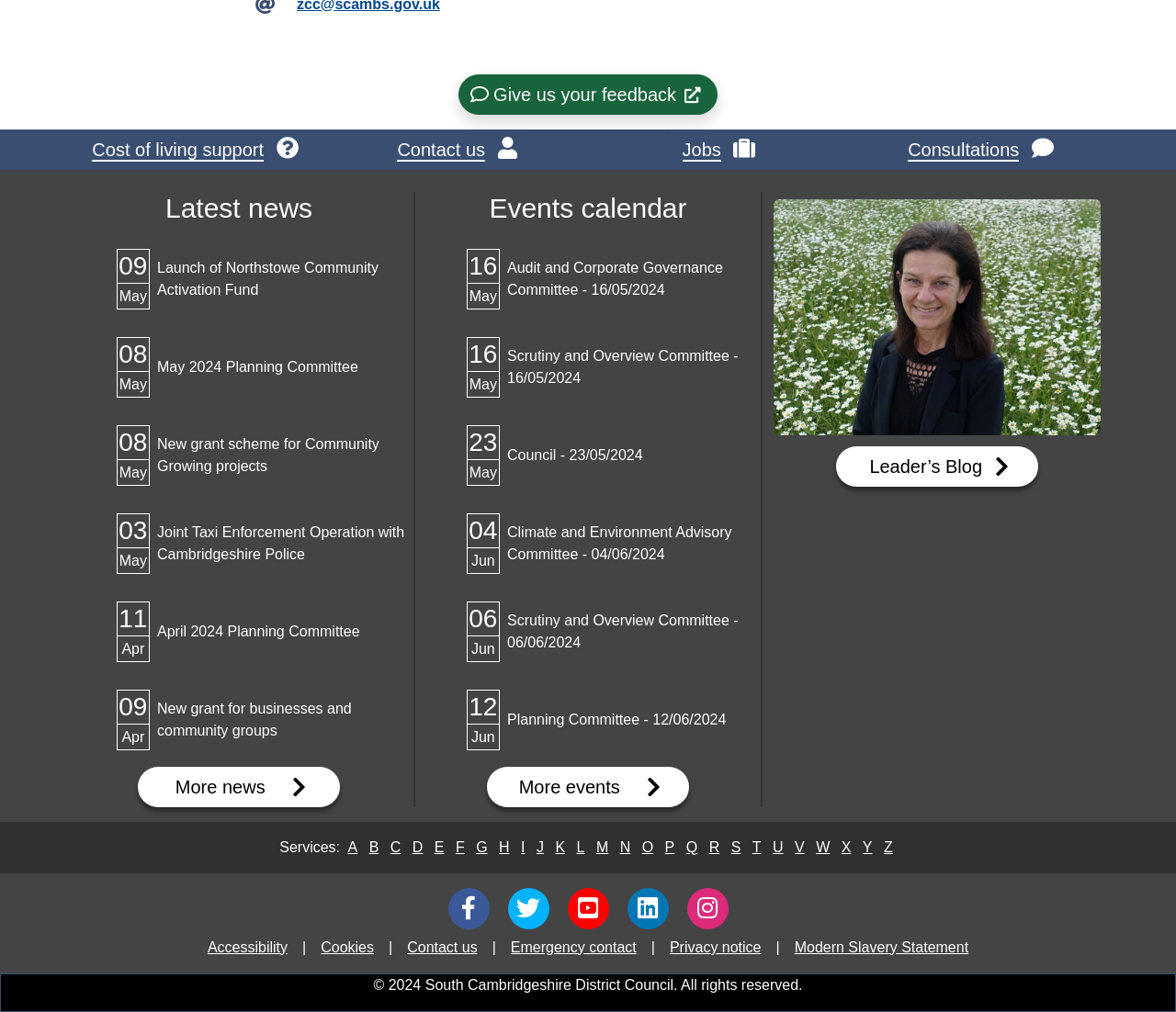Give a concise answer using only one word or phrase for this question:
How many alphabetical links are available in the 'A to Z' section?

26